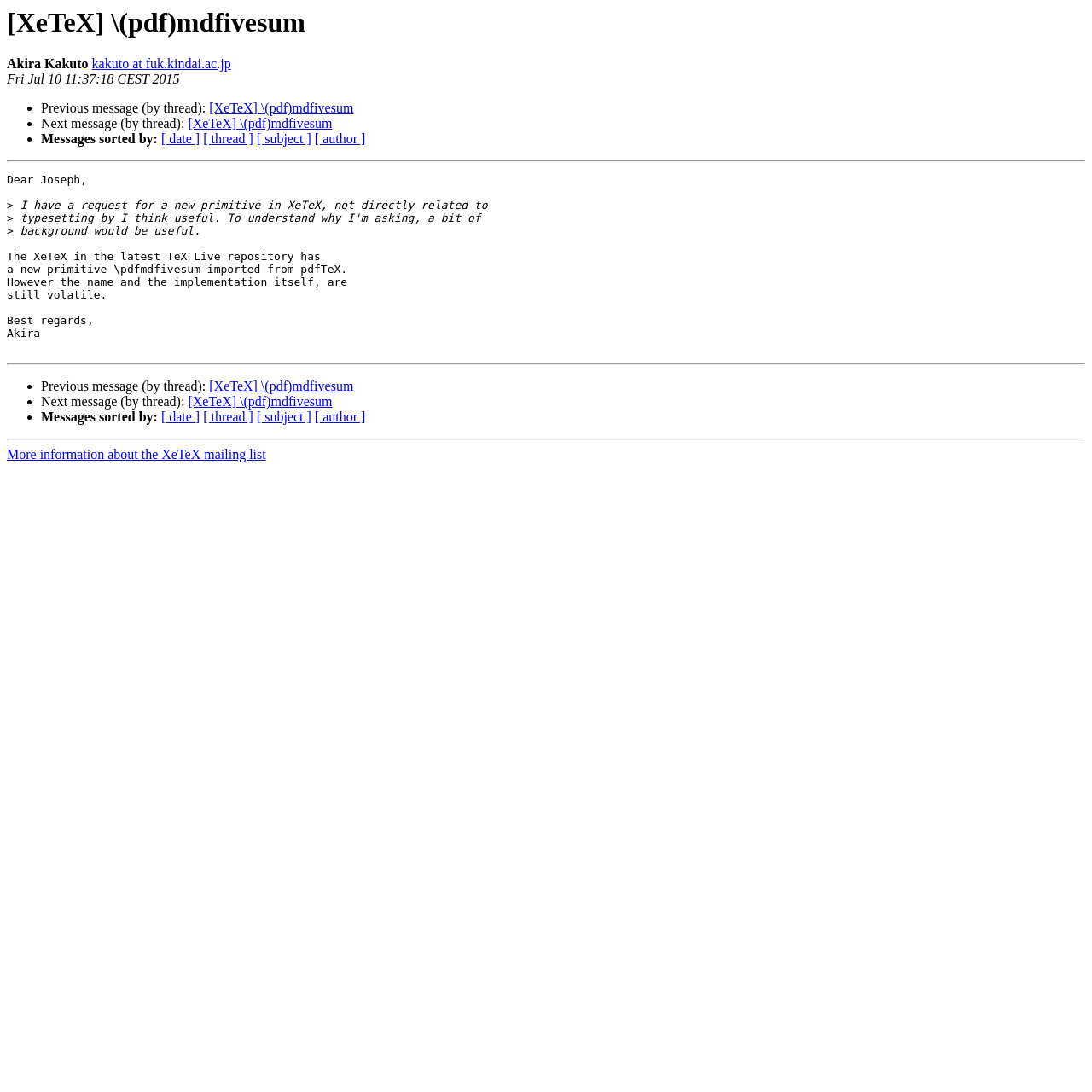Please identify the bounding box coordinates of the element that needs to be clicked to execute the following command: "View next message". Provide the bounding box using four float numbers between 0 and 1, formatted as [left, top, right, bottom].

[0.172, 0.107, 0.304, 0.12]